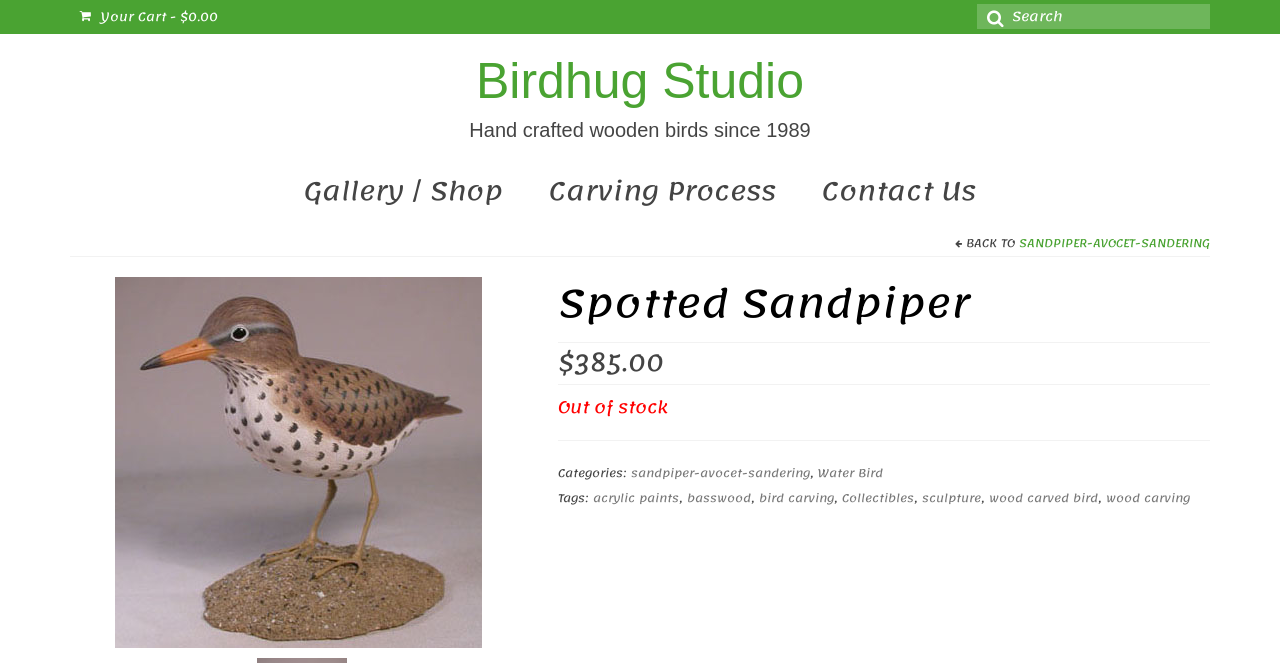What is the material used to carve the bird?
Based on the screenshot, answer the question with a single word or phrase.

basswood